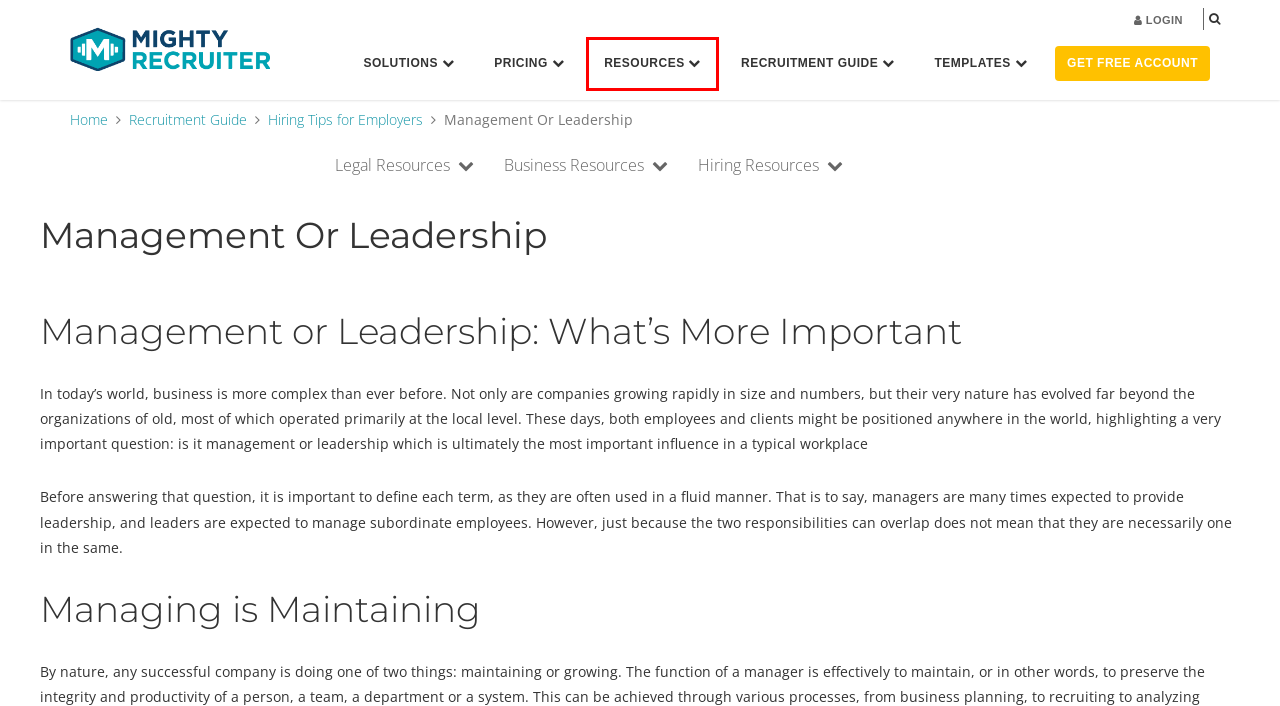Given a screenshot of a webpage with a red rectangle bounding box around a UI element, select the best matching webpage description for the new webpage that appears after clicking the highlighted element. The candidate descriptions are:
A. Homepage | MightyRecruiter
B. Learn | Grow Your Hiring Knowledge | MightyRecruiter
C. Login
D. Job
E. Free Applicant Tracking Software (ATS) | MightyRecruiter
F. Hiring Tips for Employers | MightyRecruiter
G. Job Description Templates | MightyRecruiter
H. Recruiting & Hiring Resources for Employers | MightyRecruiter

H